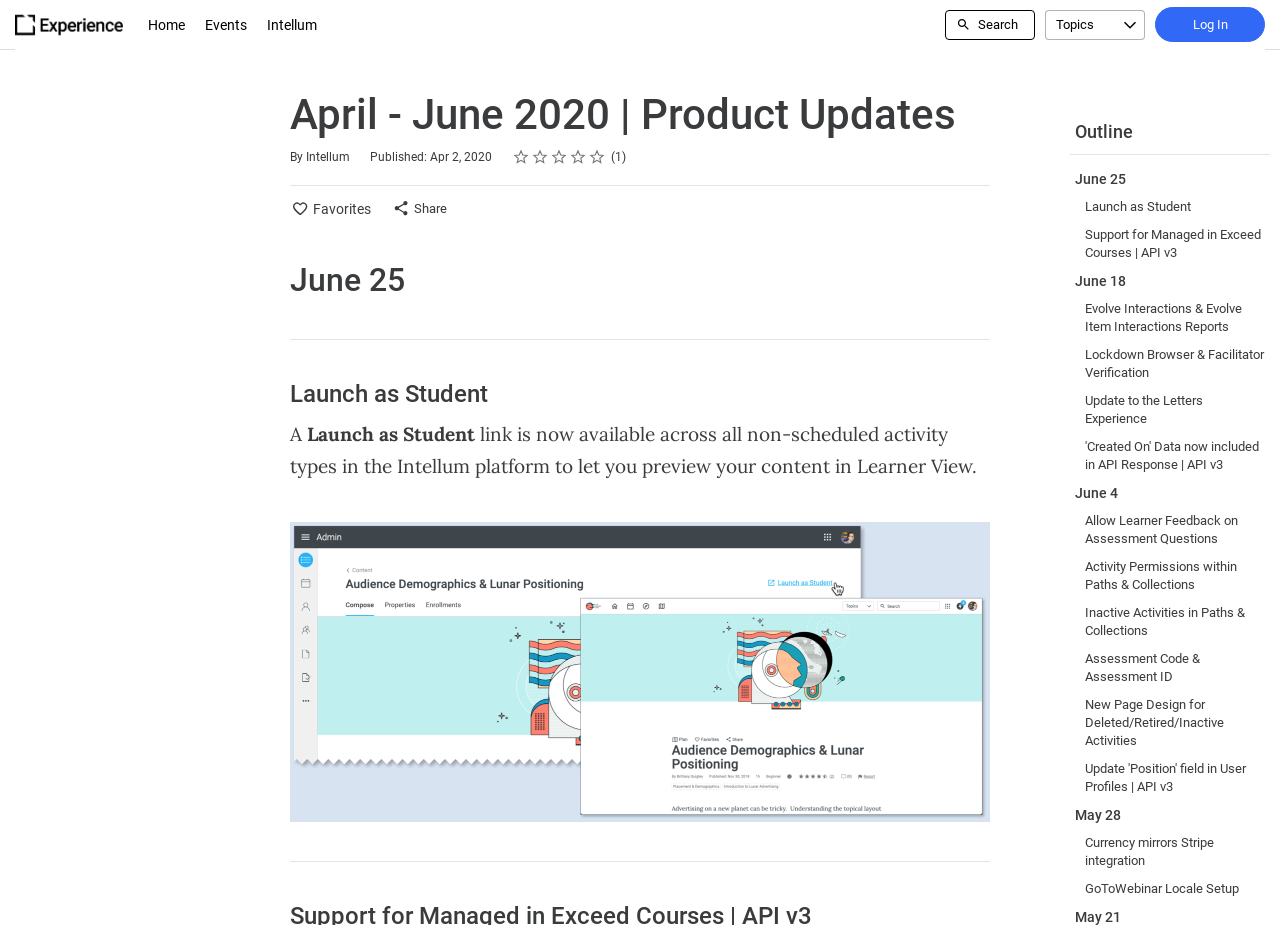How many reviews are there?
Look at the webpage screenshot and answer the question with a detailed explanation.

The number of reviews can be found in the StaticText element that says '1 review'. This element is located below the heading 'April - June 2020 | Product Updates'.